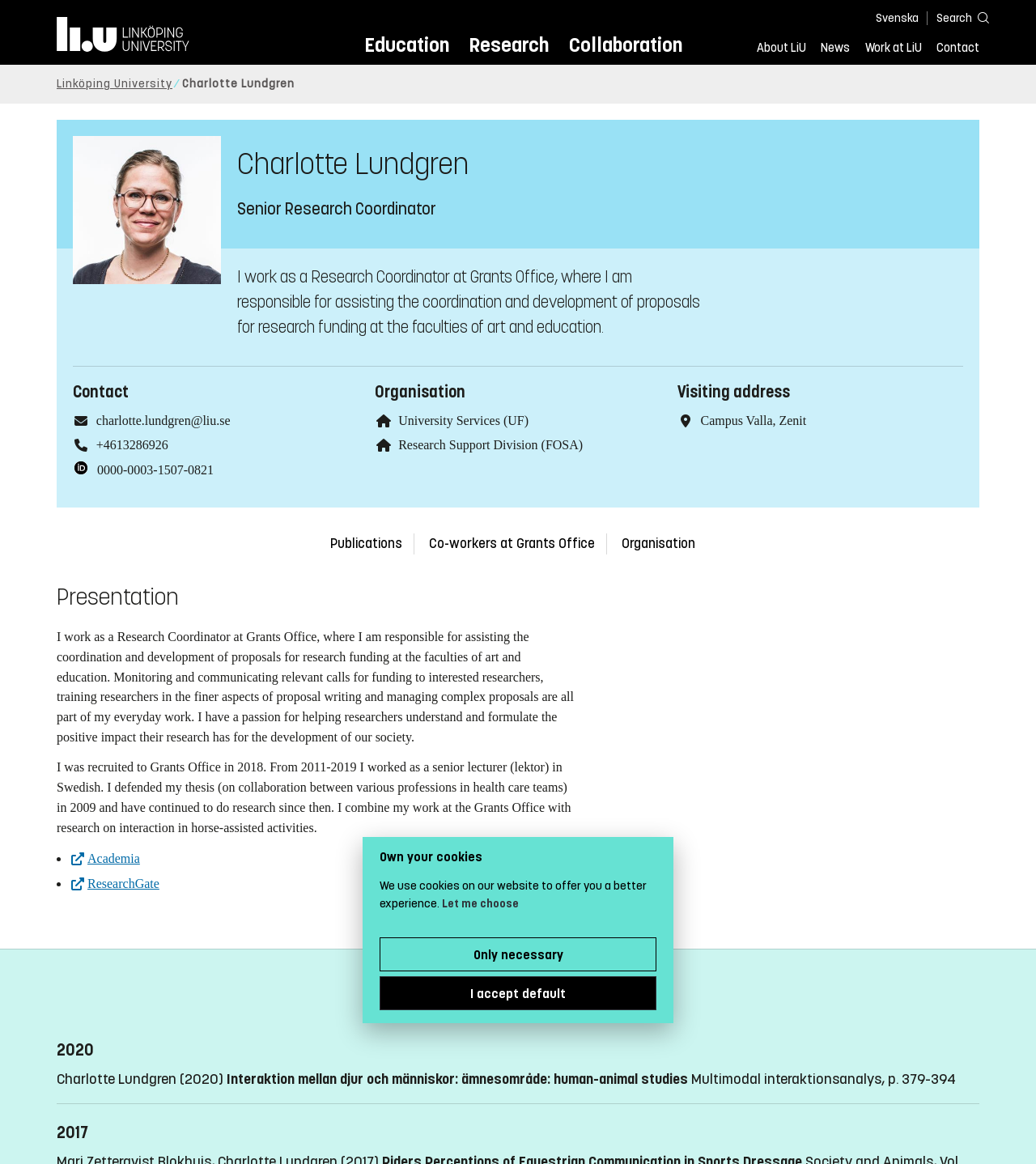Pinpoint the bounding box coordinates of the area that should be clicked to complete the following instruction: "Learn more about Charlotte Lundgren's research". The coordinates must be given as four float numbers between 0 and 1, i.e., [left, top, right, bottom].

[0.055, 0.541, 0.554, 0.639]